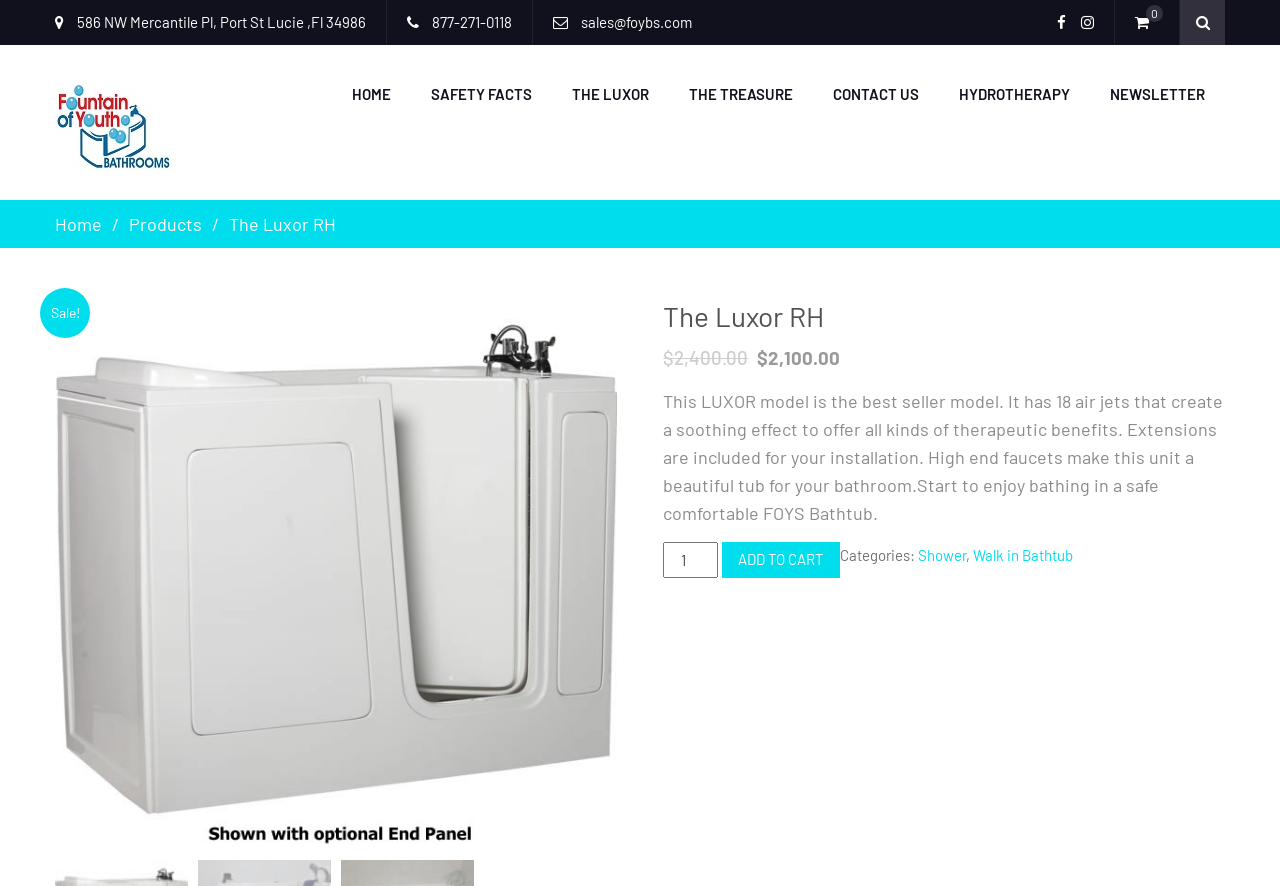What type of bathtub is the Luxor RH?
Please ensure your answer to the question is detailed and covers all necessary aspects.

The Luxor RH is categorized under 'Walk in Bathtub' and 'Shower', as indicated in the categories section at the bottom of the product description.